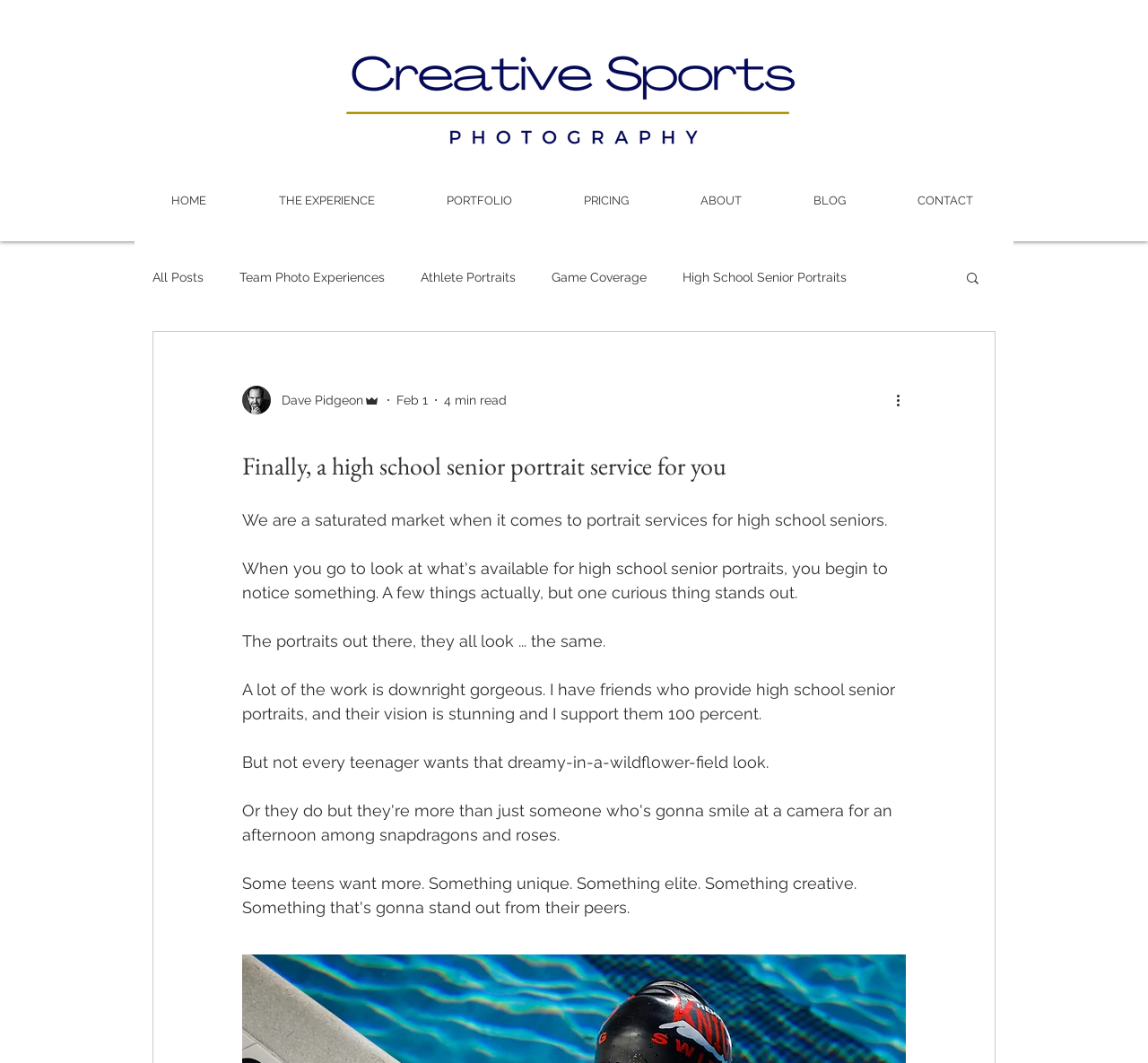Give the bounding box coordinates for the element described by: "BLOG".

[0.681, 0.168, 0.764, 0.21]